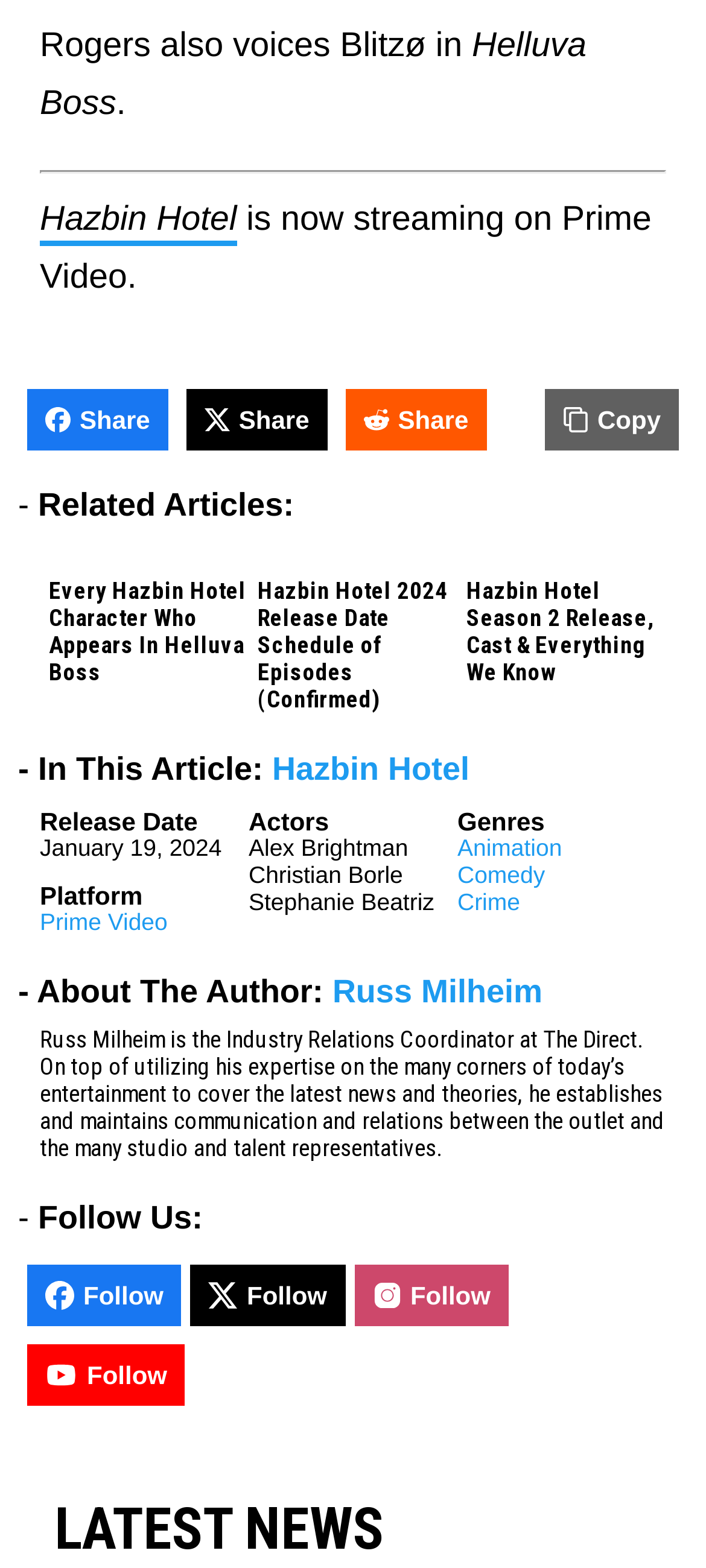What is the release date of Hazbin Hotel?
Provide a short answer using one word or a brief phrase based on the image.

January 19, 2024